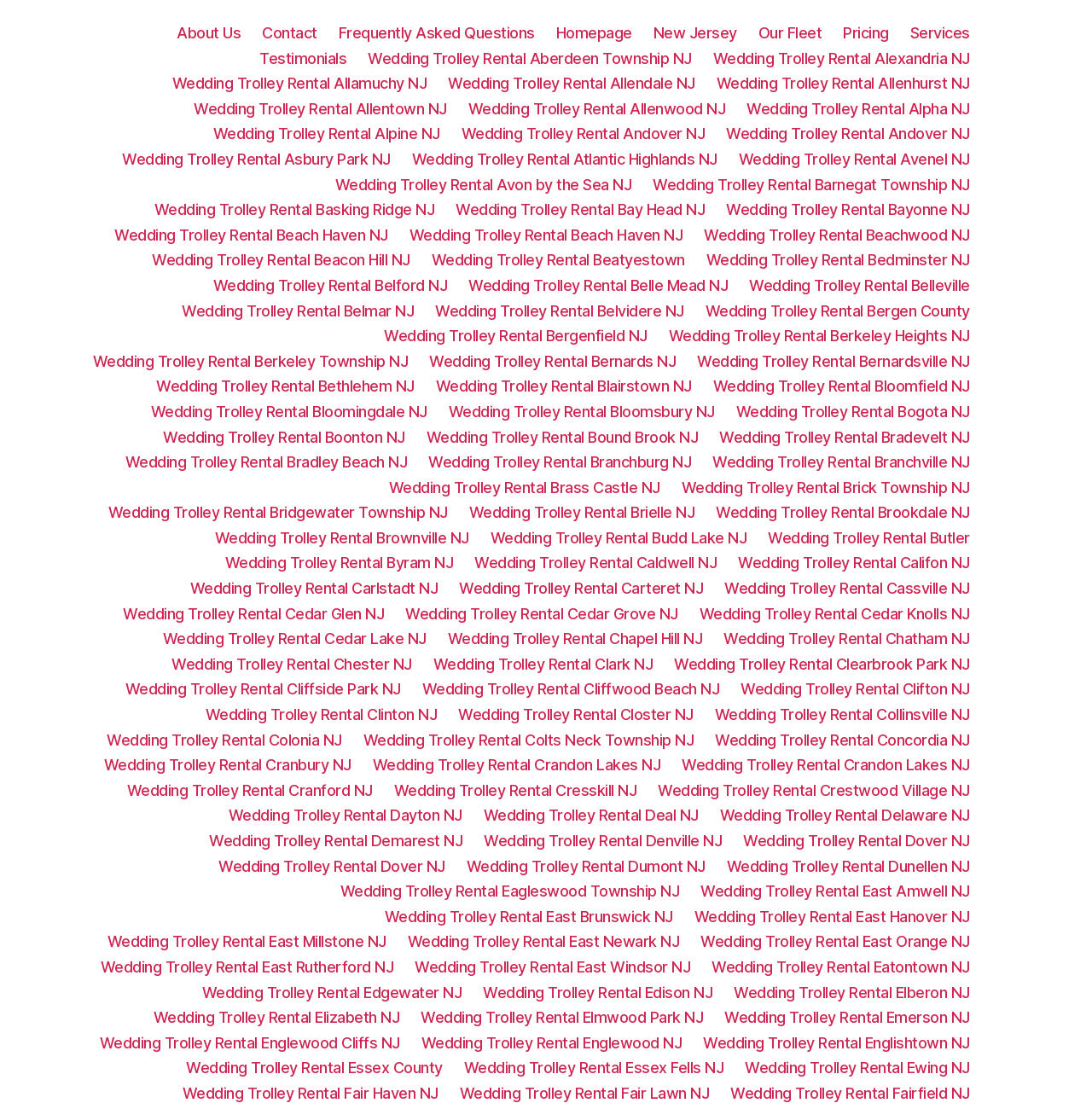Locate the coordinates of the bounding box for the clickable region that fulfills this instruction: "Go to Homepage".

[0.509, 0.022, 0.579, 0.038]